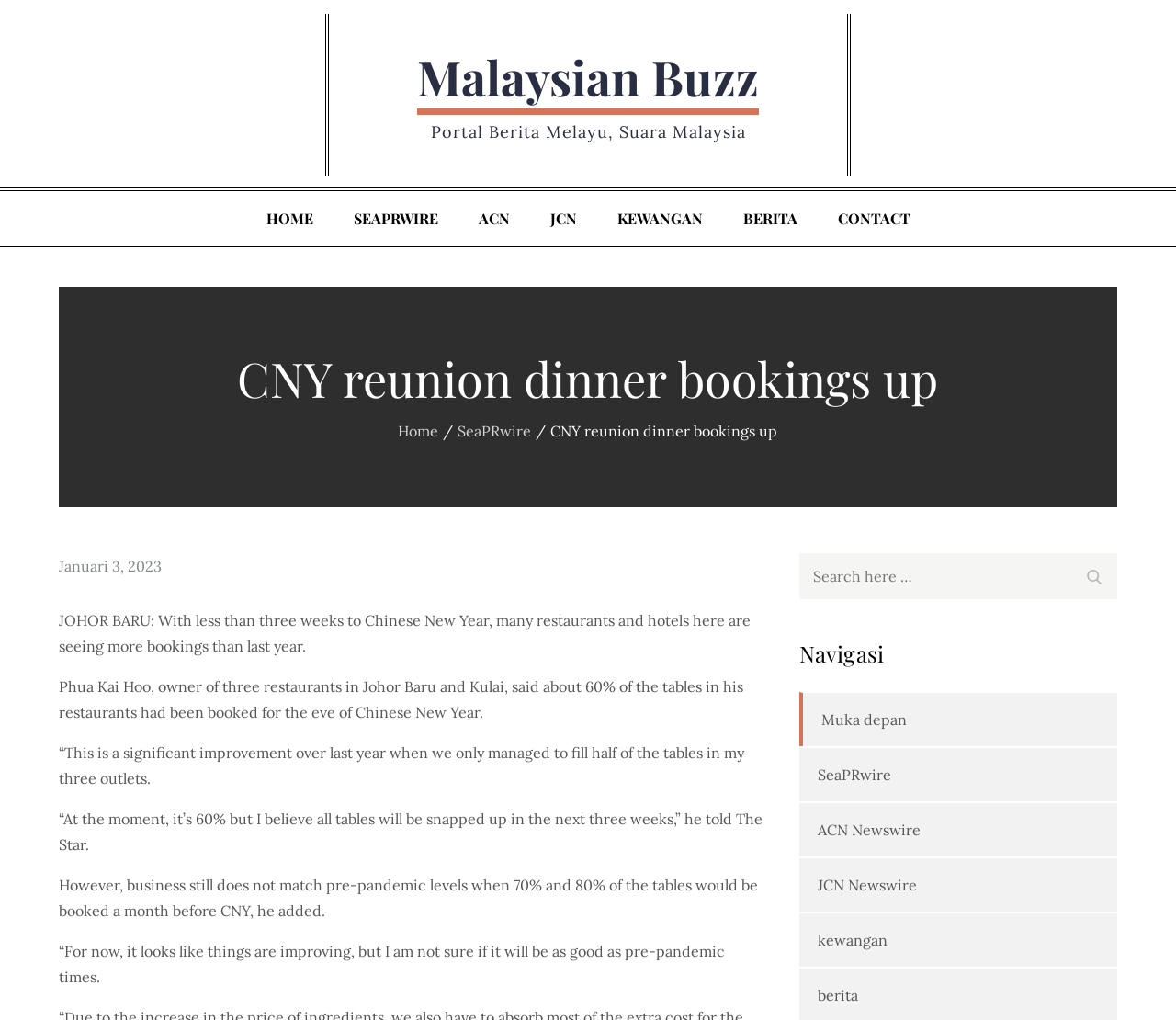What is the purpose of the search box?
Can you provide an in-depth and detailed response to the question?

The search box is located on the webpage, and its purpose is to allow users to search for specific news articles or topics, as indicated by the label 'Search for:' next to the search box.